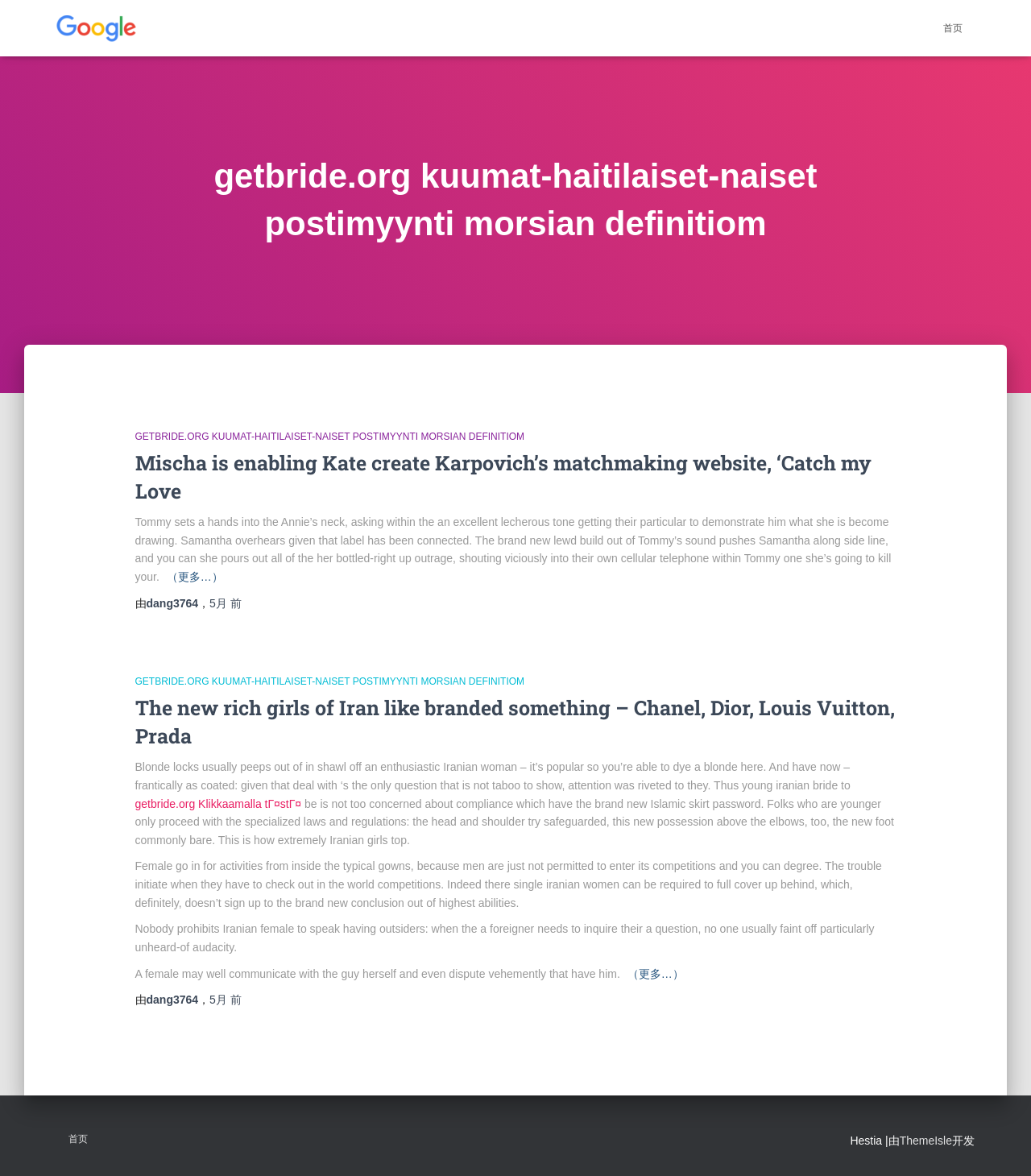Determine the bounding box coordinates of the region I should click to achieve the following instruction: "Click on the link to view results of Nick Berk vs Magic". Ensure the bounding box coordinates are four float numbers between 0 and 1, i.e., [left, top, right, bottom].

None